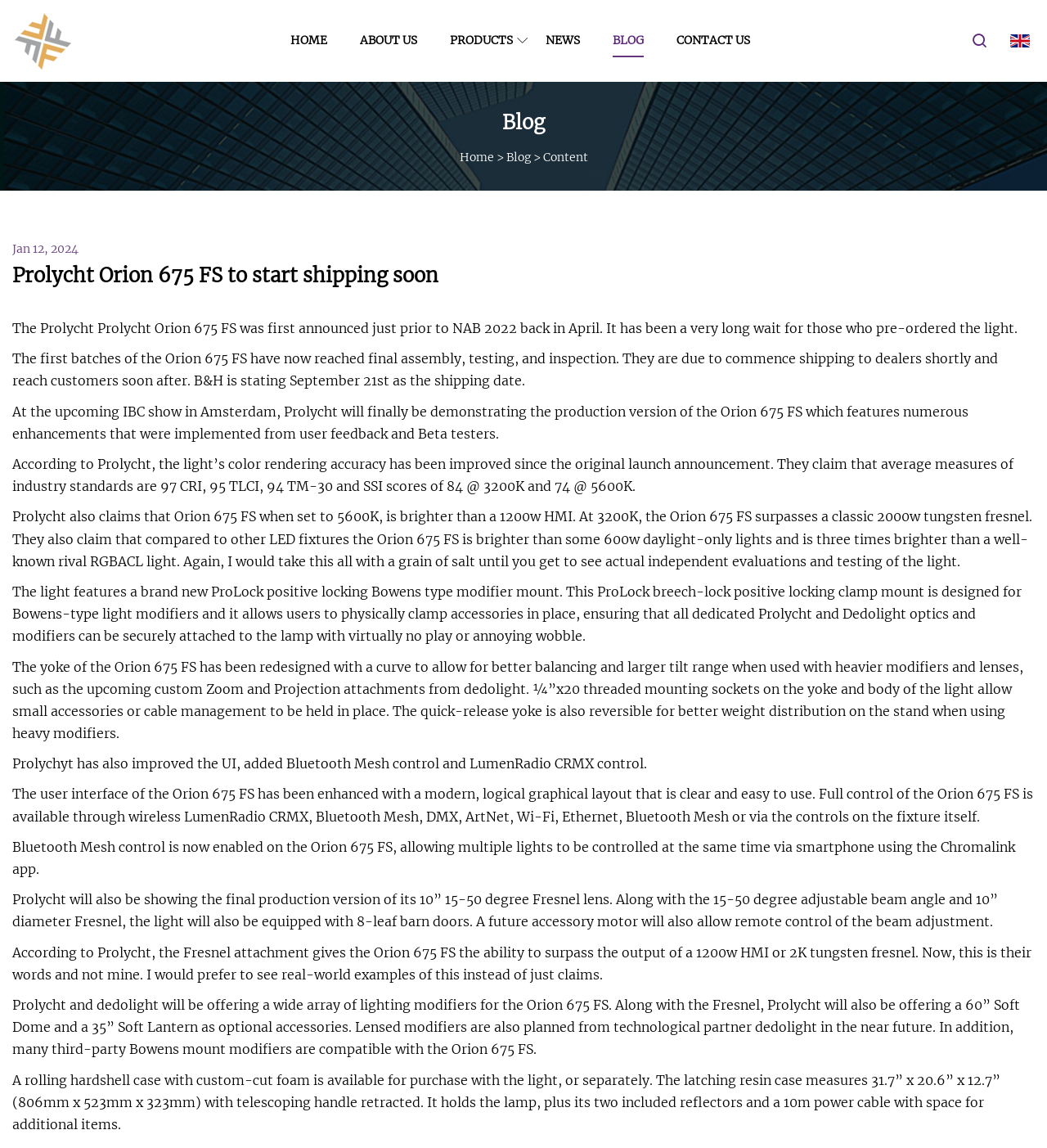Please identify the bounding box coordinates of the clickable area that will allow you to execute the instruction: "Click on BLOG".

[0.585, 0.0, 0.614, 0.071]